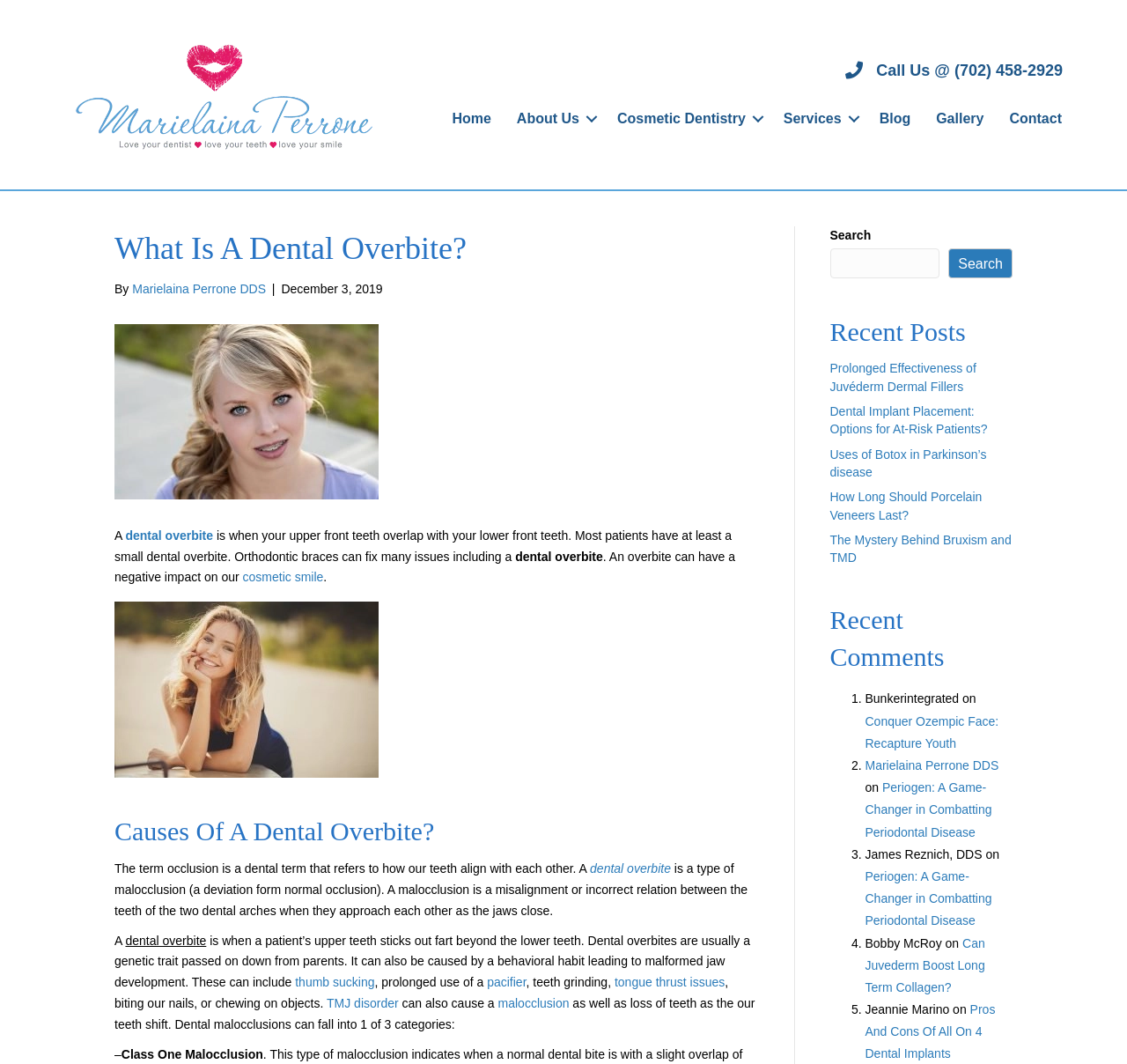Give a concise answer using only one word or phrase for this question:
What is the topic of the article?

Dental Overbite